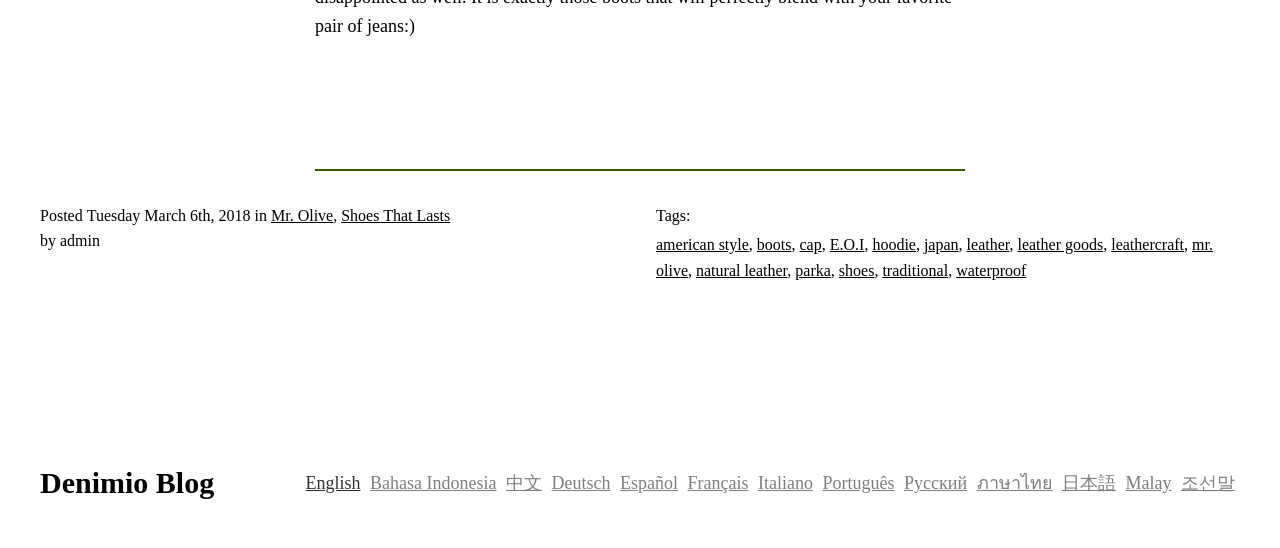Provide your answer in a single word or phrase: 
What languages are available for the blog?

Multiple languages